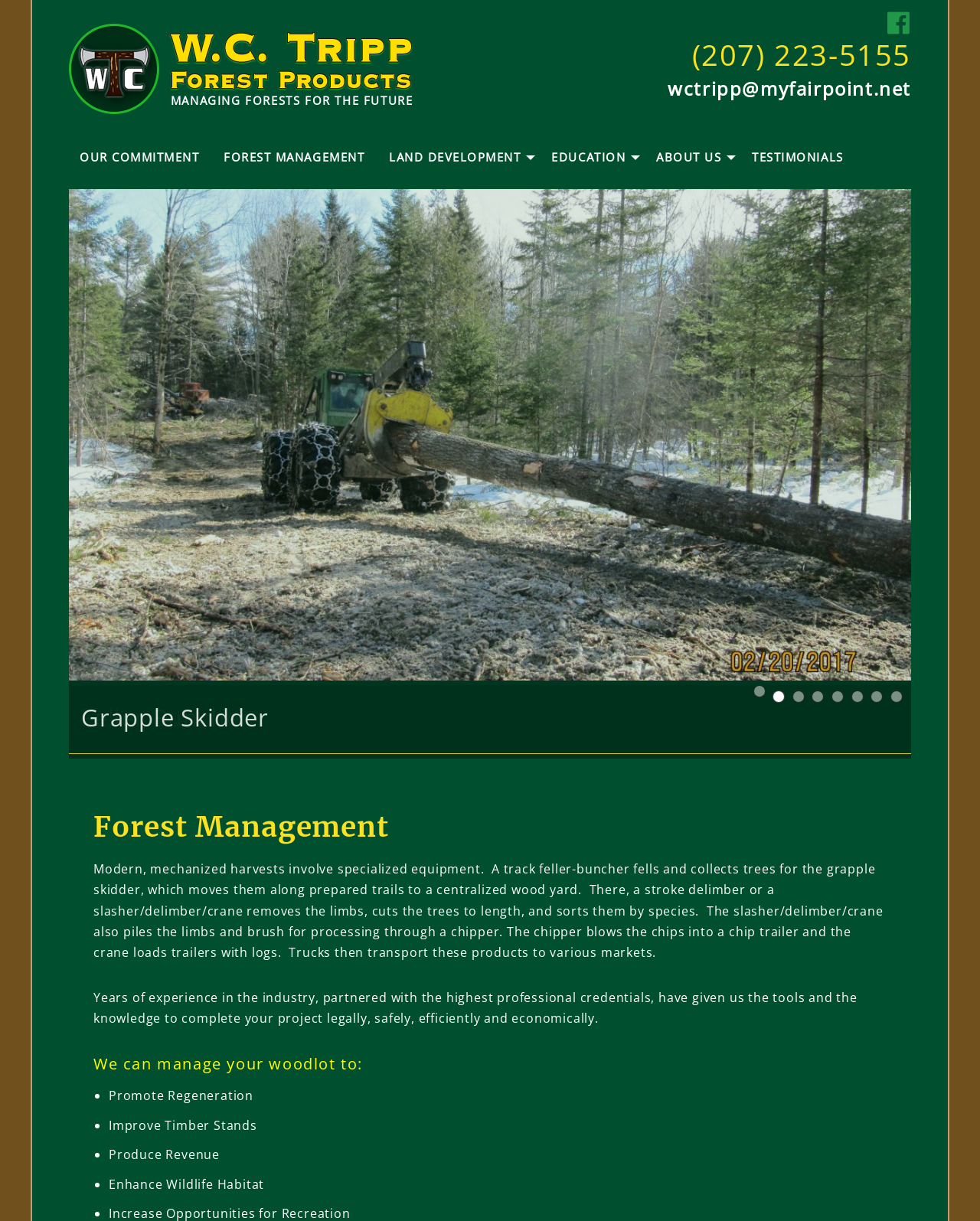Offer a meticulous description of the webpage's structure and content.

The webpage is about Forest Management, specifically W.C. Tripp Forest Products, a company based in Maine. At the top, there is a heading "MANAGING FORESTS FOR THE FUTURE" followed by a link to the company's name, accompanied by an image of the company's logo. 

To the top right, there are social media links, including a Facebook icon, and contact information, including a phone number and email address. 

Below the heading, there is a horizontal menu bar with five menu items: "OUR COMMITMENT", "FOREST MANAGEMENT", "Land Development", "Education", and "About Us". Each menu item has a link to a corresponding page.

On the left side of the page, there is a carousel of images, with a caption "Grapple Skidder" and a figcaption below it. The carousel has buttons to navigate through the images.

Below the carousel, there is a heading "Forest Management" followed by a detailed description of the modern, mechanized harvesting process. This is followed by another paragraph highlighting the company's experience and credentials in the industry.

Further down, there is a heading "We can manage your woodlot to:" followed by a list of four bullet points, each describing a benefit of the company's forest management services, including promoting regeneration, improving timber stands, producing revenue, and enhancing wildlife habitat.